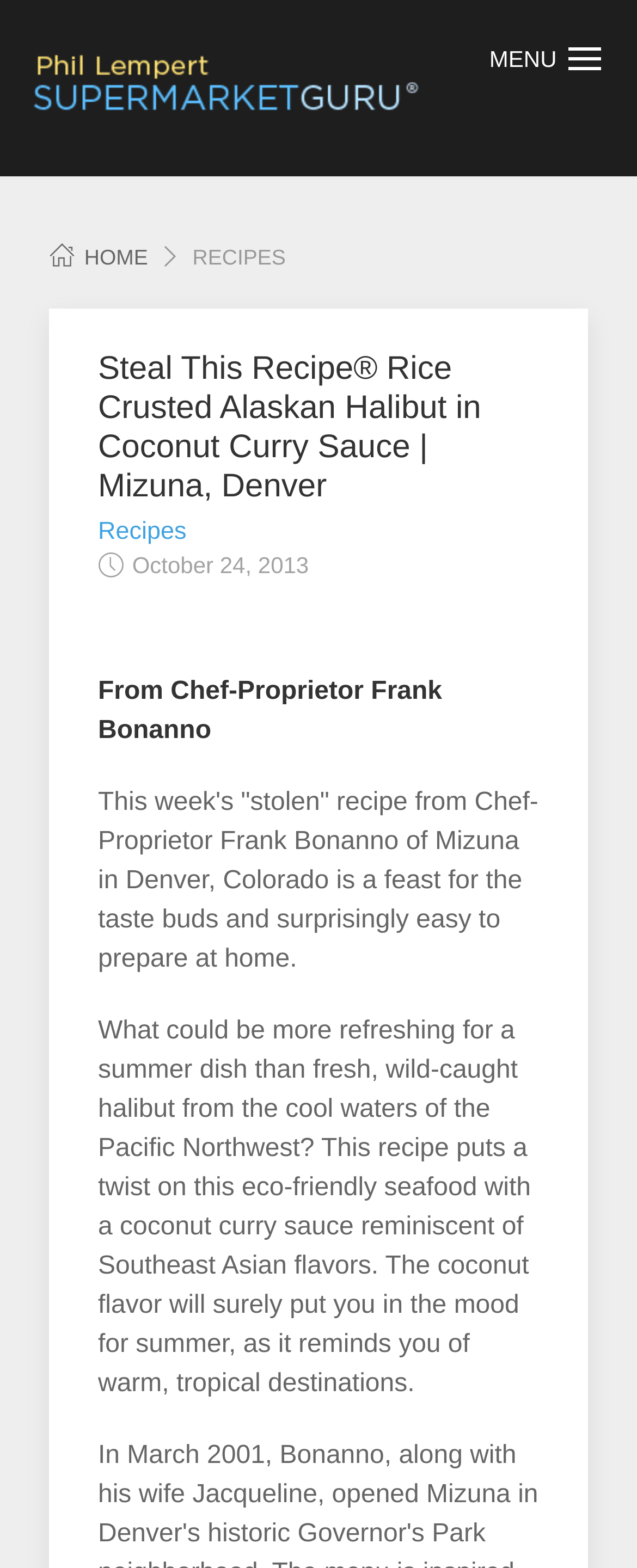Please provide a short answer using a single word or phrase for the question:
What is the flavor profile of the coconut curry sauce?

Southeast Asian